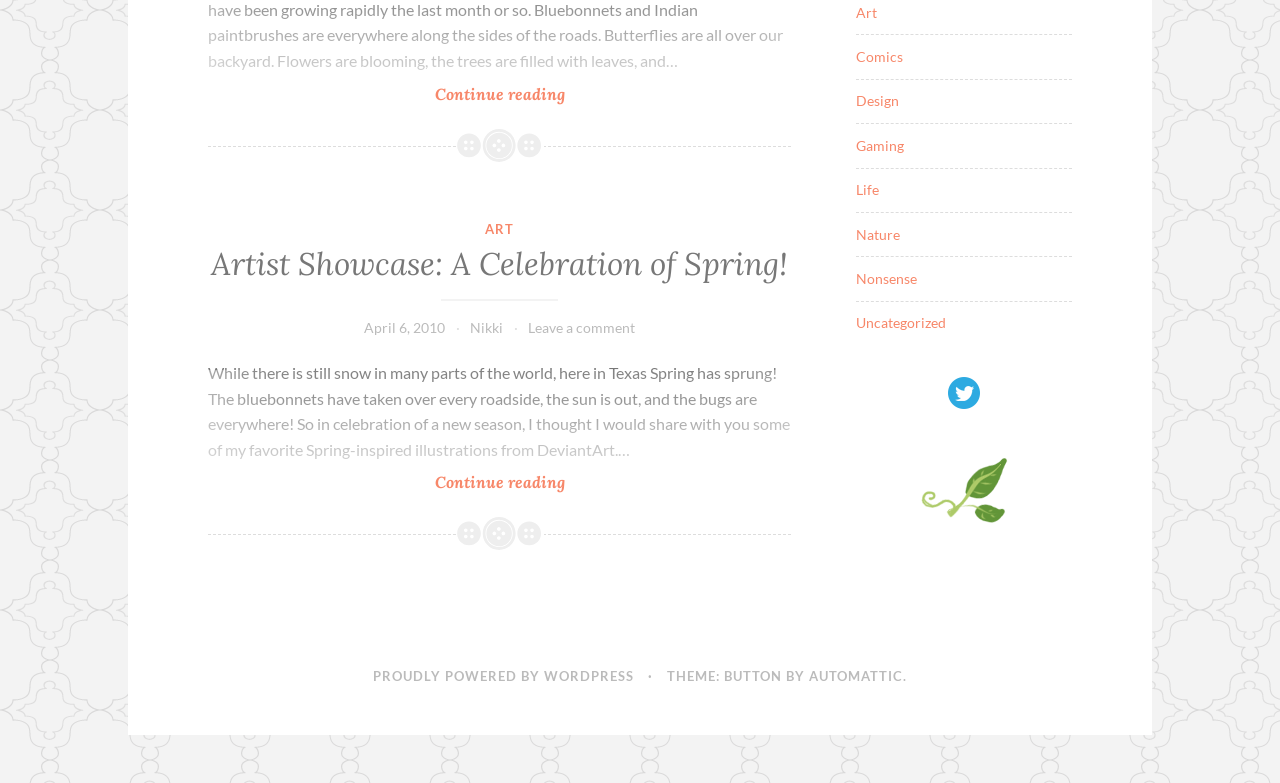Given the element description "Proudly powered by WordPress" in the screenshot, predict the bounding box coordinates of that UI element.

[0.292, 0.853, 0.496, 0.873]